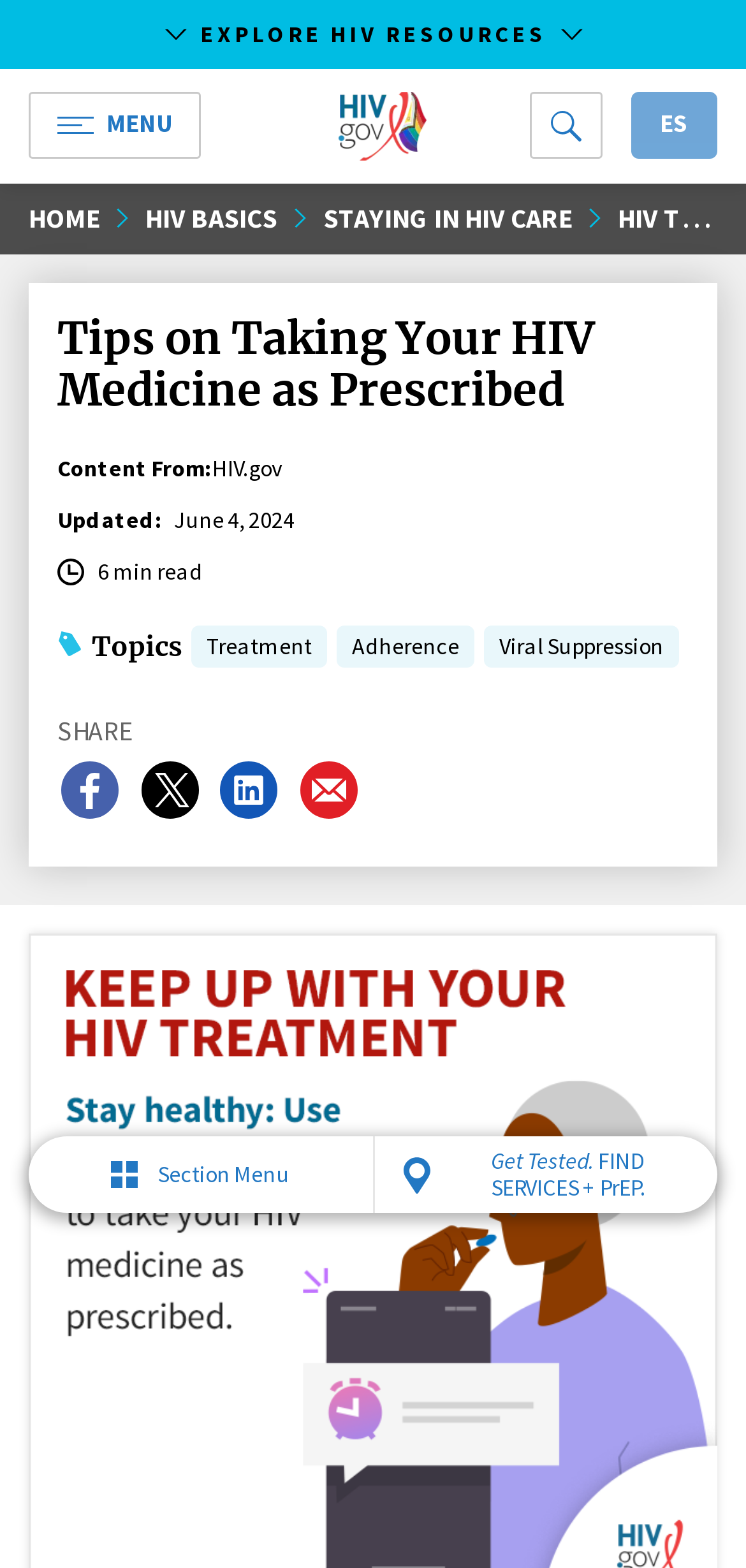Specify the bounding box coordinates of the region I need to click to perform the following instruction: "Click the 'HOME' link". The coordinates must be four float numbers in the range of 0 to 1, i.e., [left, top, right, bottom].

[0.038, 0.128, 0.133, 0.15]